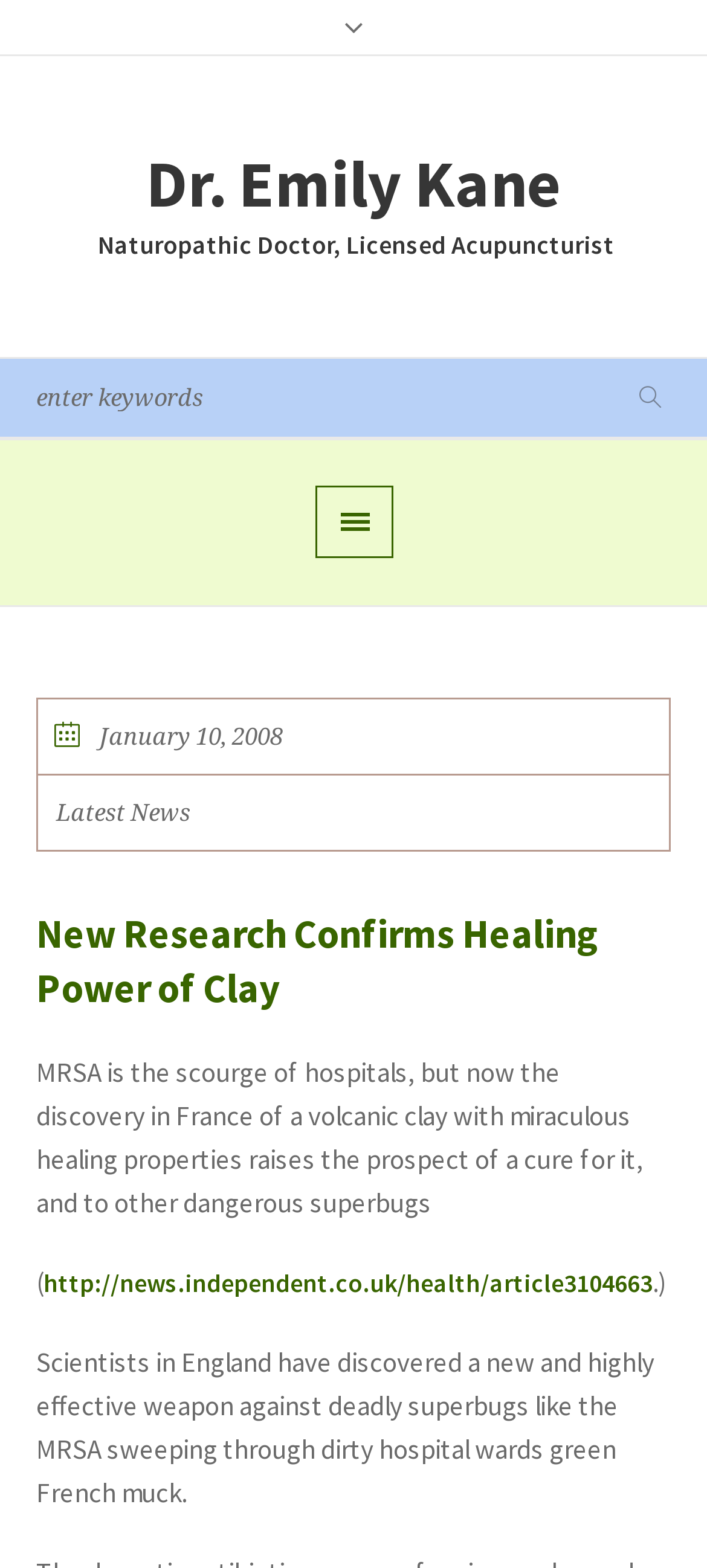Using the image as a reference, answer the following question in as much detail as possible:
What is the main topic of the article?

The answer can be found by looking at the static text element with the text 'MRSA is the scourge of hospitals, but now the discovery in France of a volcanic clay with miraculous healing properties raises the prospect of a cure for it, and to other dangerous superbugs' which is located in the middle of the webpage.